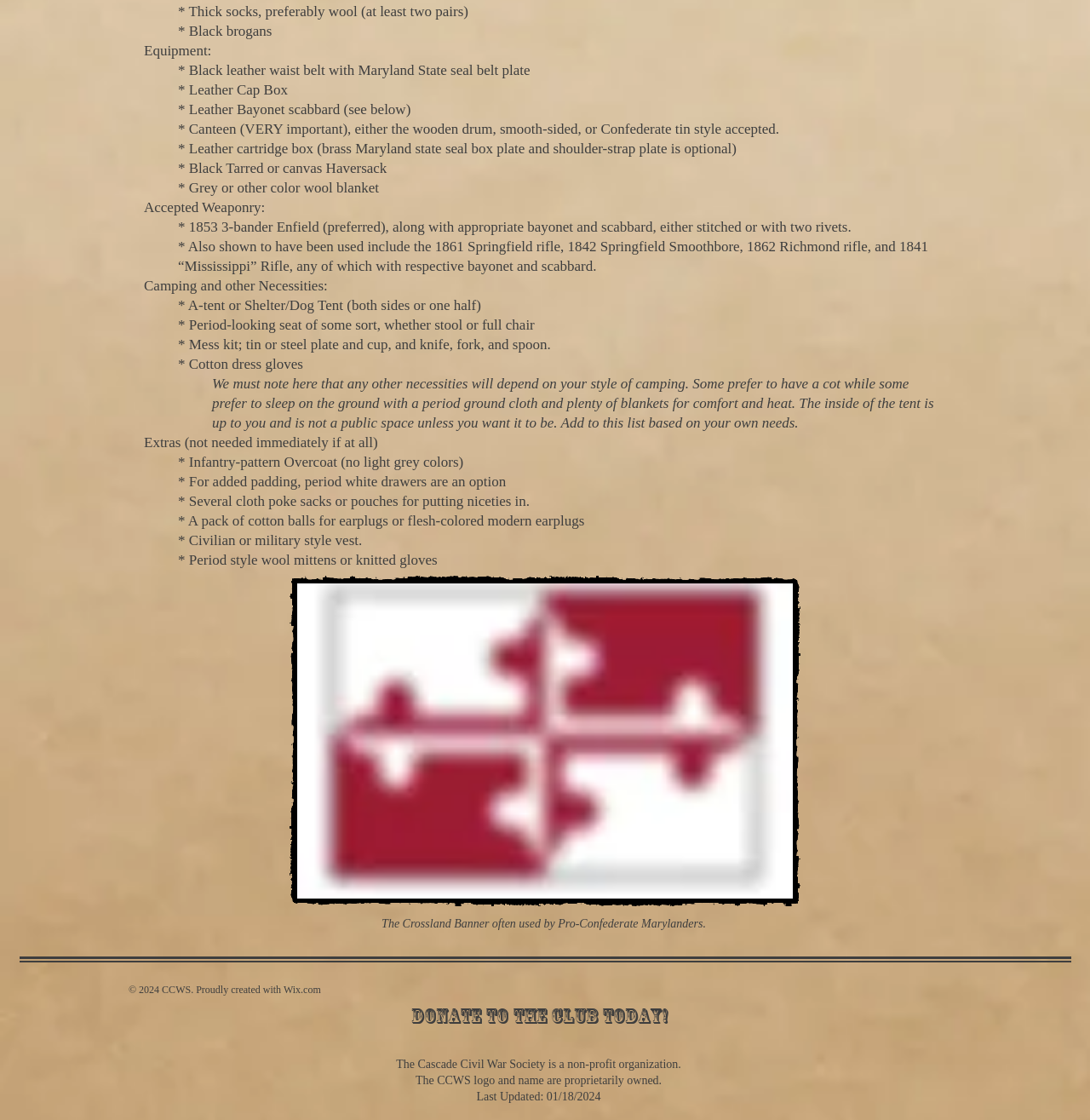What is the purpose of the canteen?
Using the information presented in the image, please offer a detailed response to the question.

The webpage lists the canteen as one of the essential equipment, stating that it is 'VERY important', implying that it is crucial for the reenactors to have a canteen.